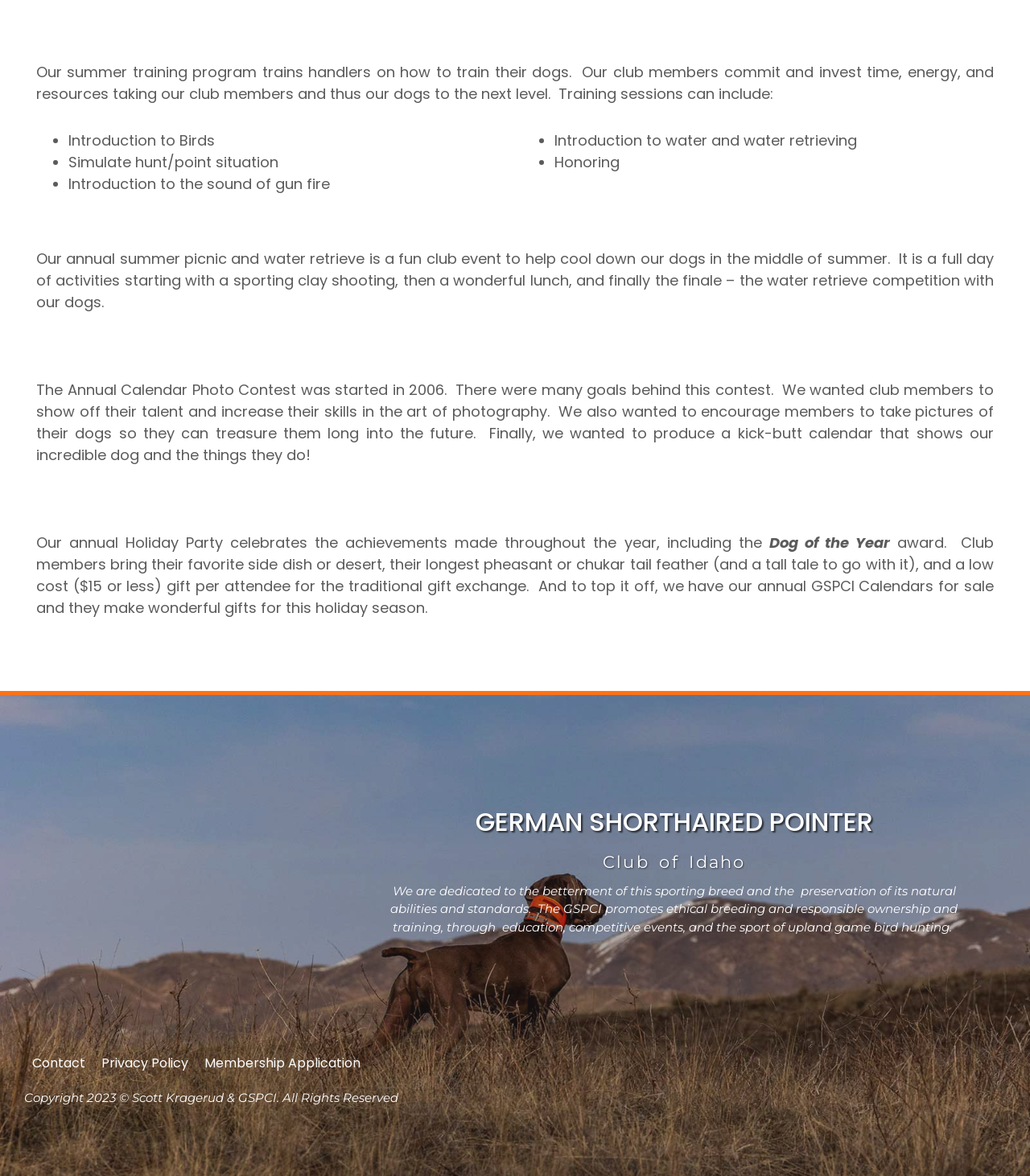Provide the bounding box coordinates of the HTML element this sentence describes: "Contact". The bounding box coordinates consist of four float numbers between 0 and 1, i.e., [left, top, right, bottom].

[0.023, 0.892, 0.091, 0.916]